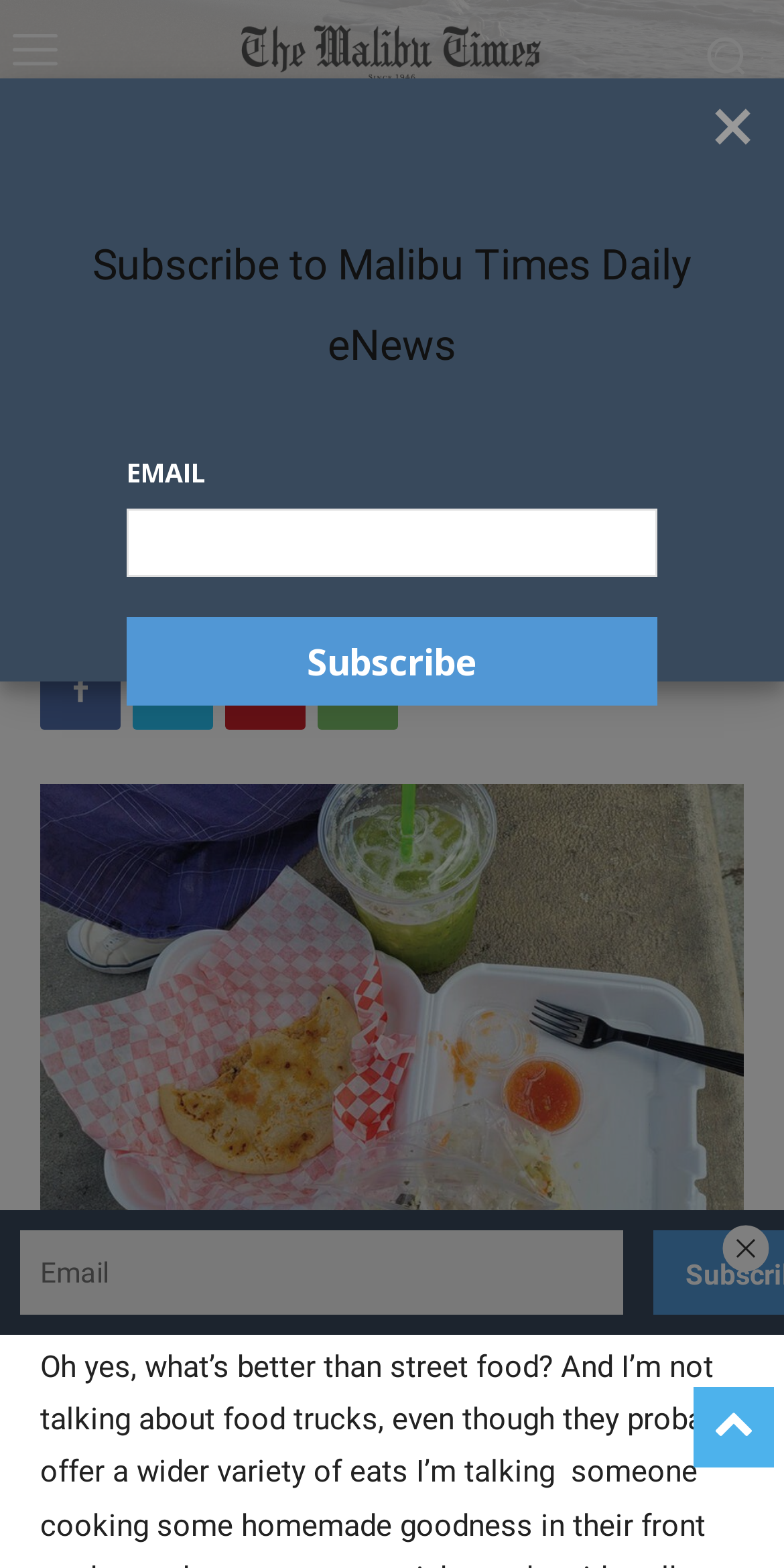Determine the bounding box coordinates for the element that should be clicked to follow this instruction: "Enter email address". The coordinates should be given as four float numbers between 0 and 1, in the format [left, top, right, bottom].

[0.026, 0.785, 0.795, 0.838]